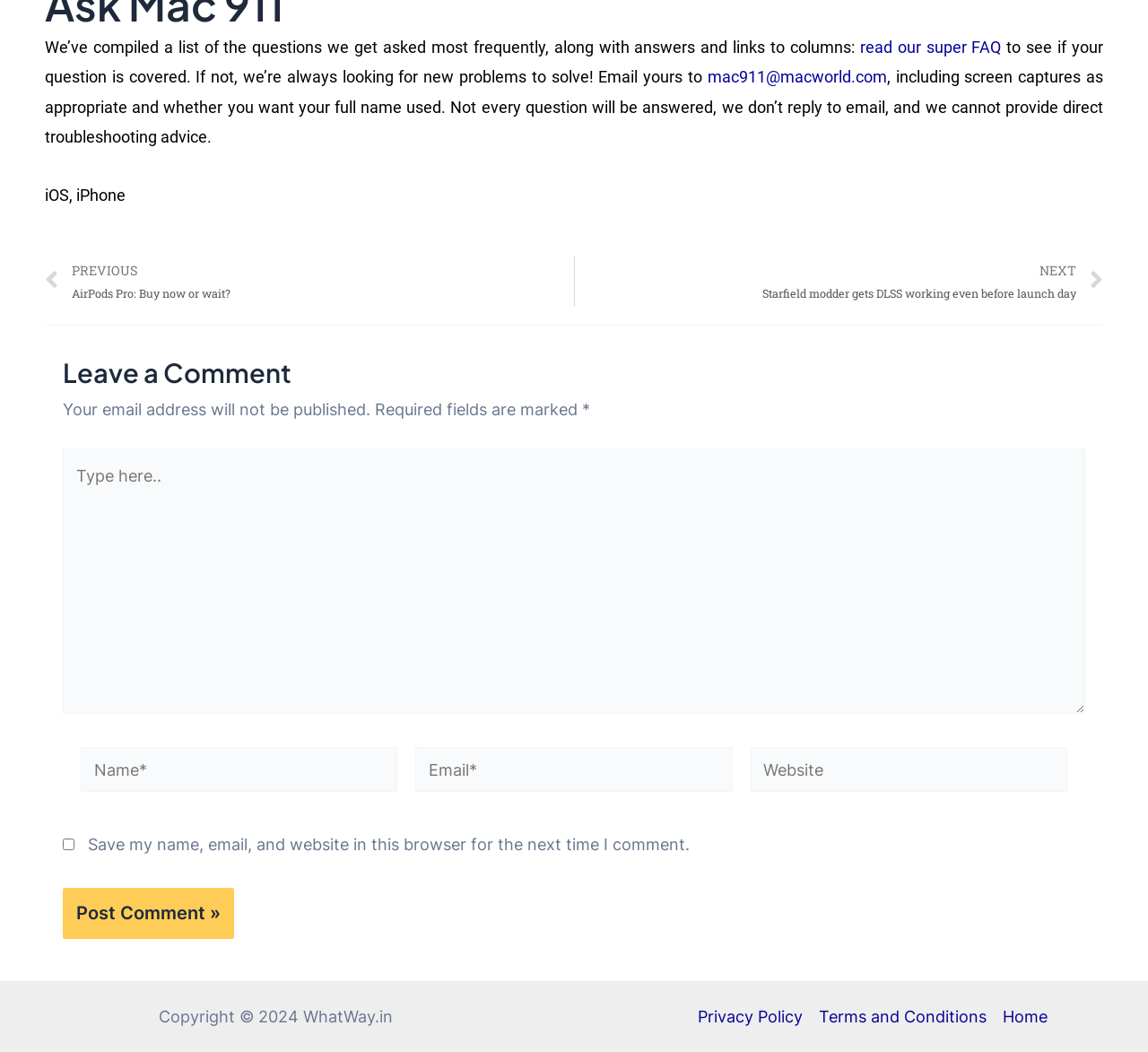Please identify the bounding box coordinates of the element that needs to be clicked to execute the following command: "go to previous article". Provide the bounding box using four float numbers between 0 and 1, formatted as [left, top, right, bottom].

[0.039, 0.244, 0.5, 0.291]